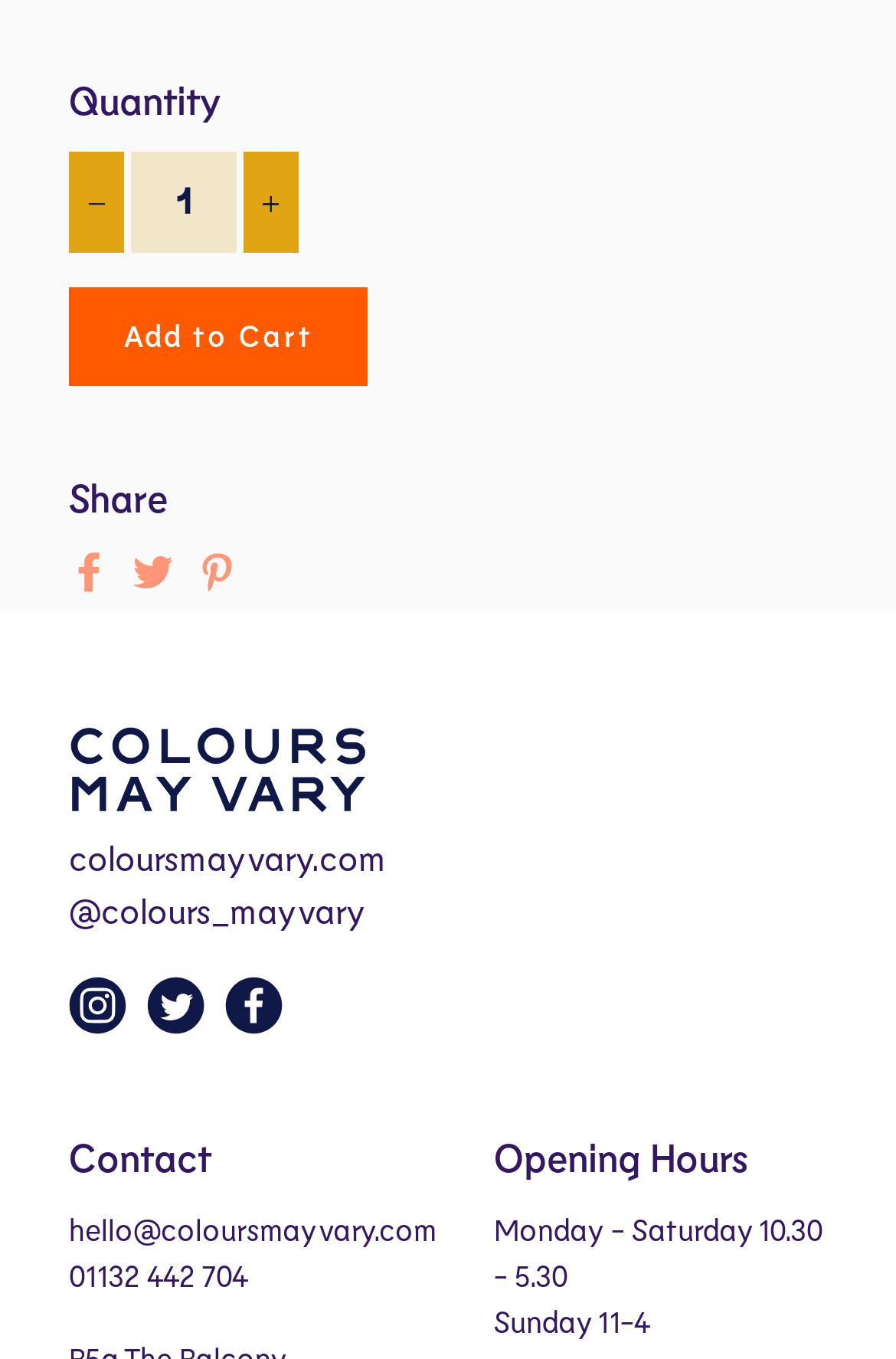Please provide a comprehensive answer to the question below using the information from the image: What are the opening hours on Sundays?

The opening hours on Sundays are from 11 to 4, which is indicated by the StaticText 'Sunday 11-4' under the 'Opening Hours' heading.